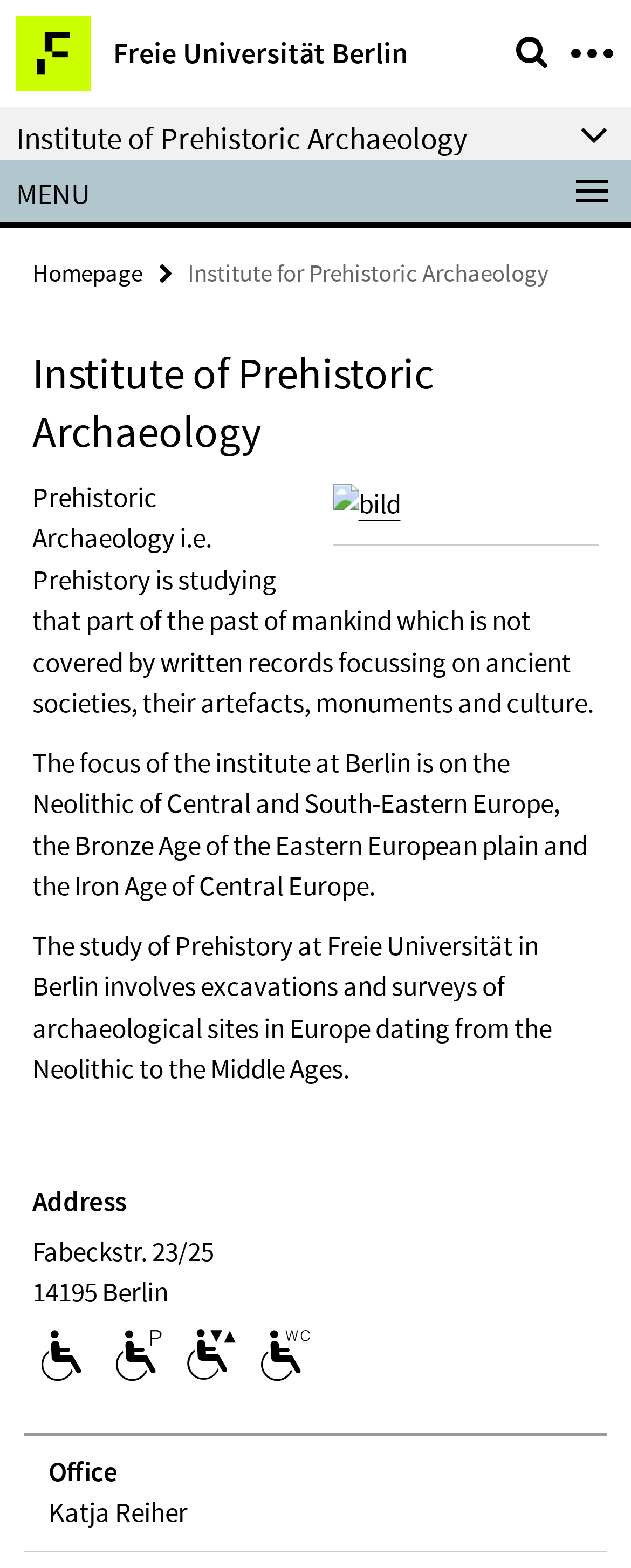Locate the bounding box of the user interface element based on this description: "title="Show large image"".

[0.527, 0.308, 0.949, 0.334]